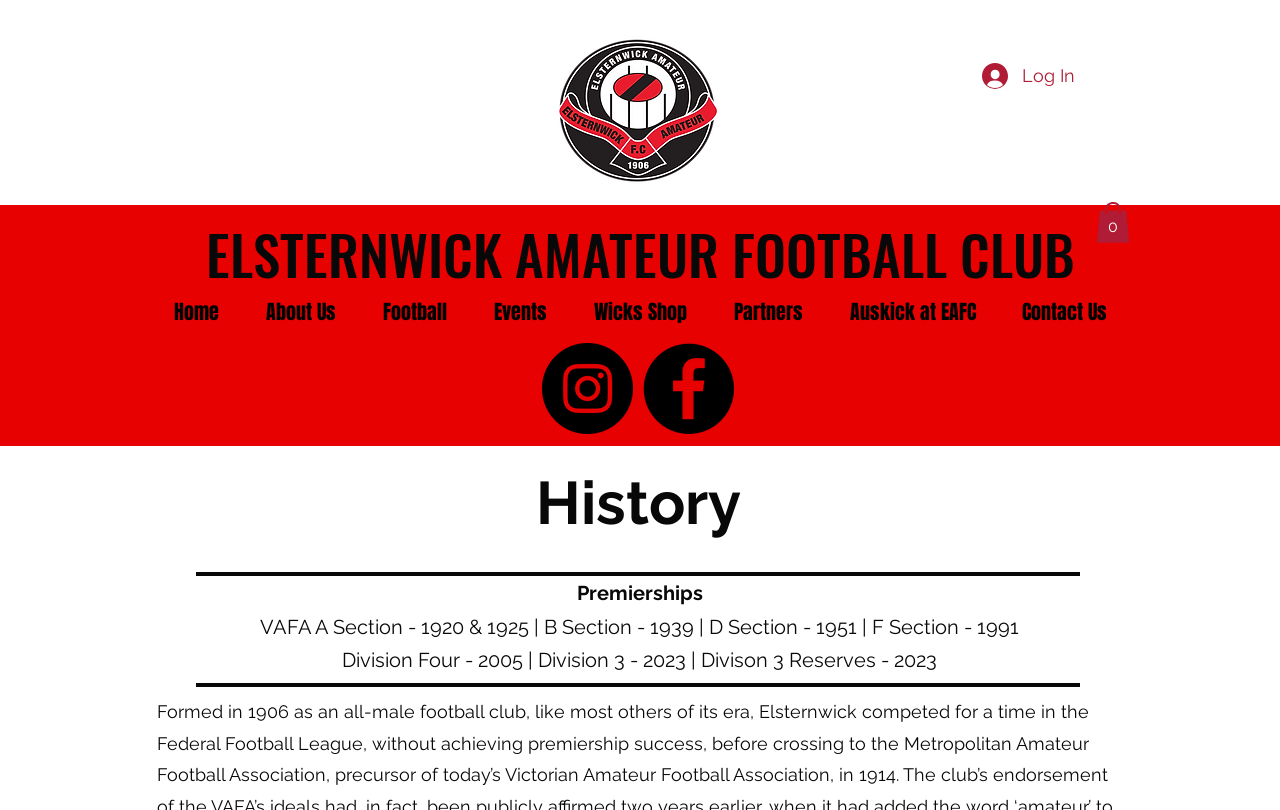Provide your answer in one word or a succinct phrase for the question: 
How many items are in the cart?

0